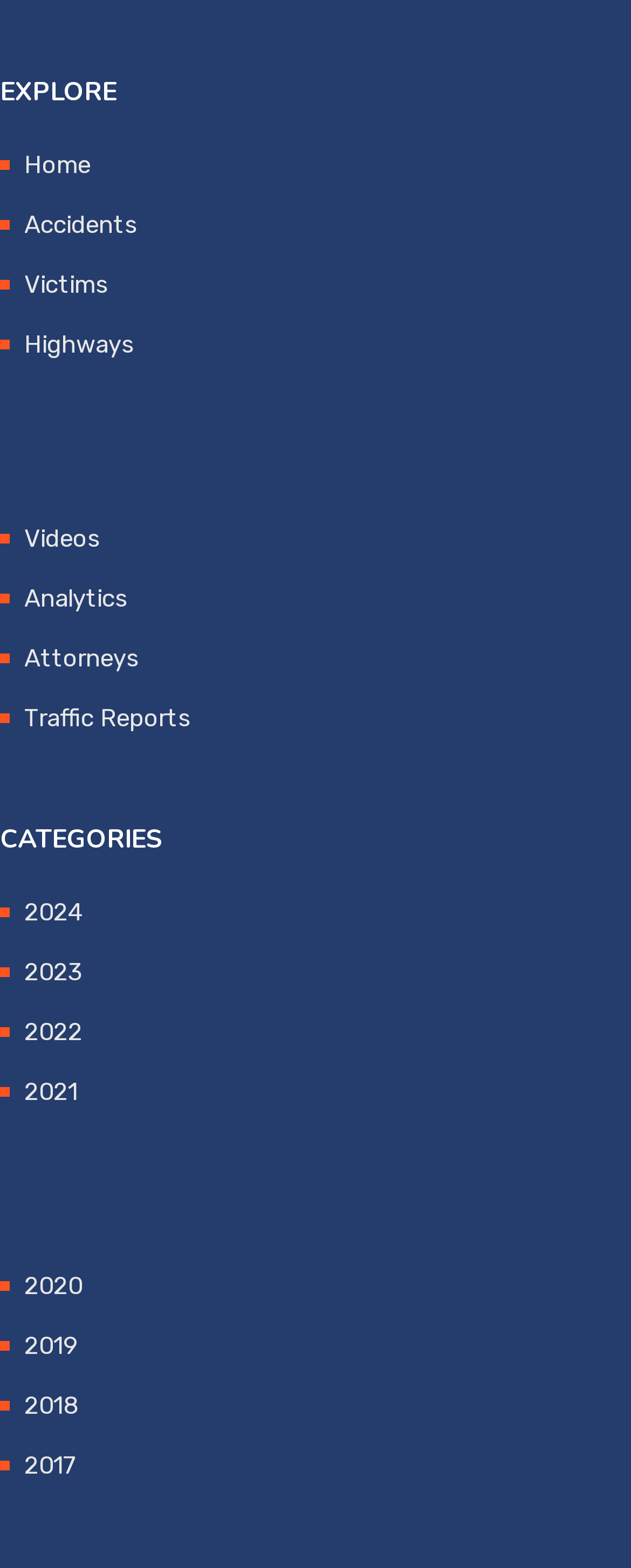Provide a one-word or short-phrase response to the question:
What is the first category listed?

EXPLORE